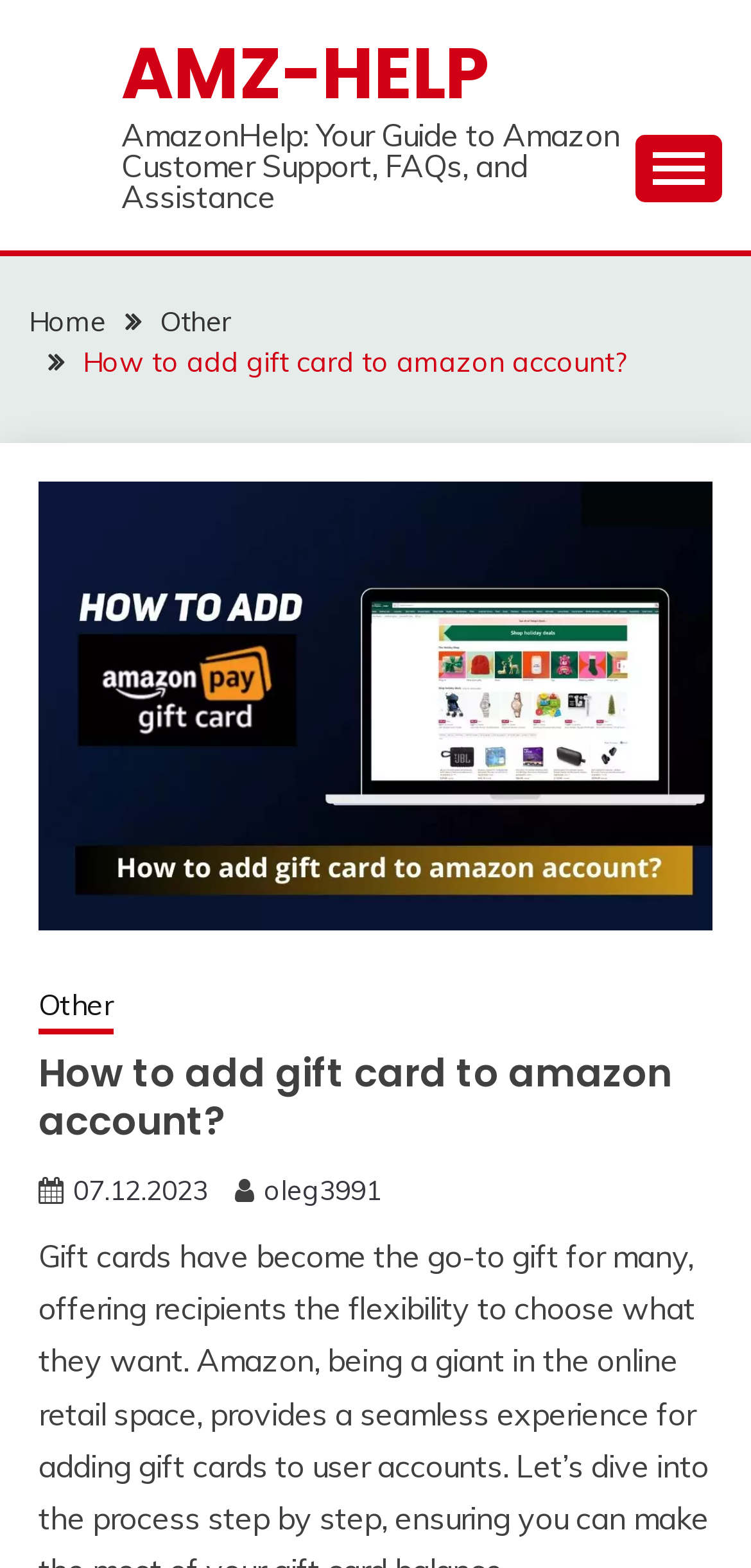What is the main heading displayed on the webpage? Please provide the text.

How to add gift card to amazon account?